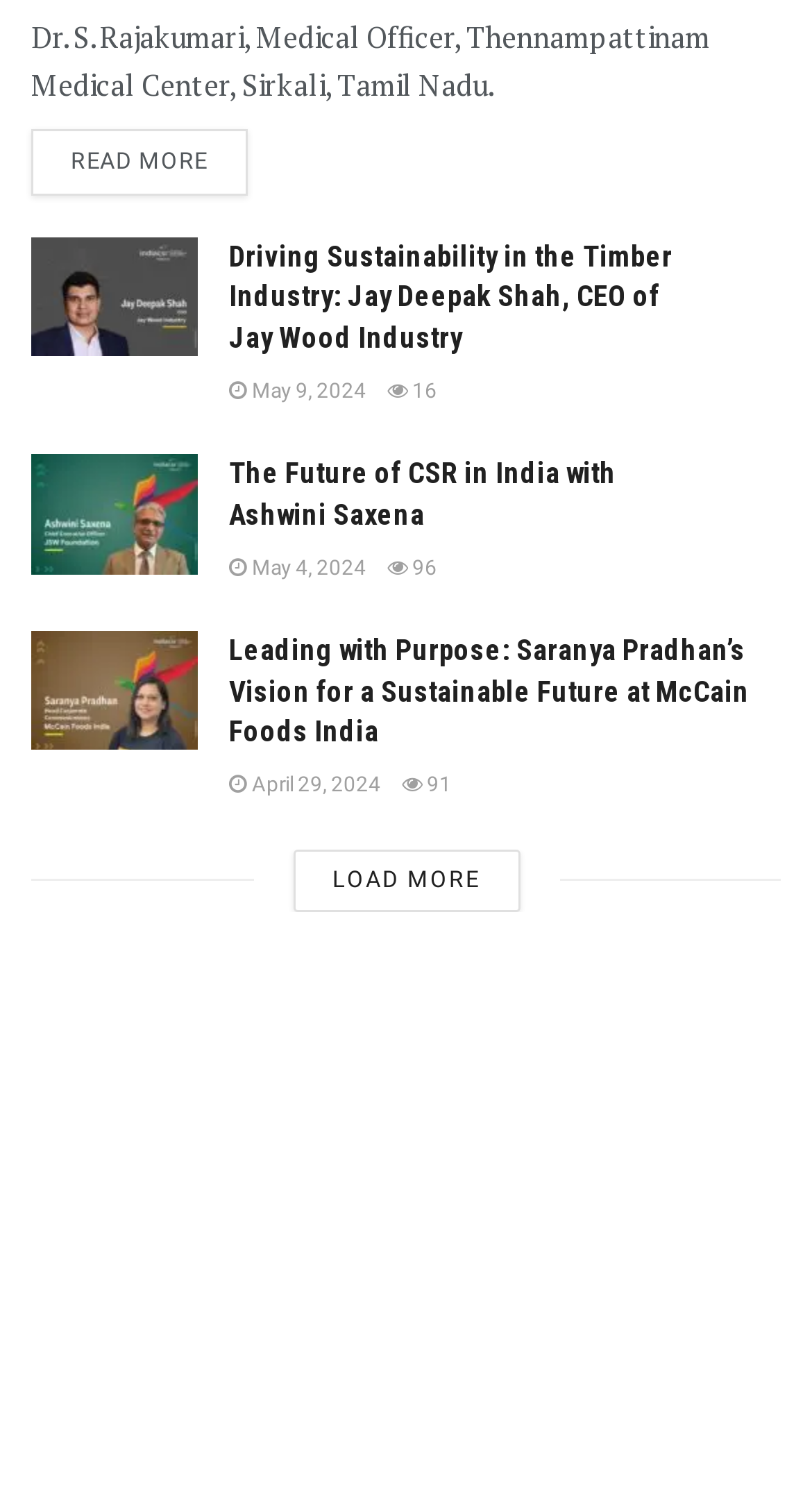Could you determine the bounding box coordinates of the clickable element to complete the instruction: "View the article about Saranya Pradhan"? Provide the coordinates as four float numbers between 0 and 1, i.e., [left, top, right, bottom].

[0.282, 0.424, 0.962, 0.506]